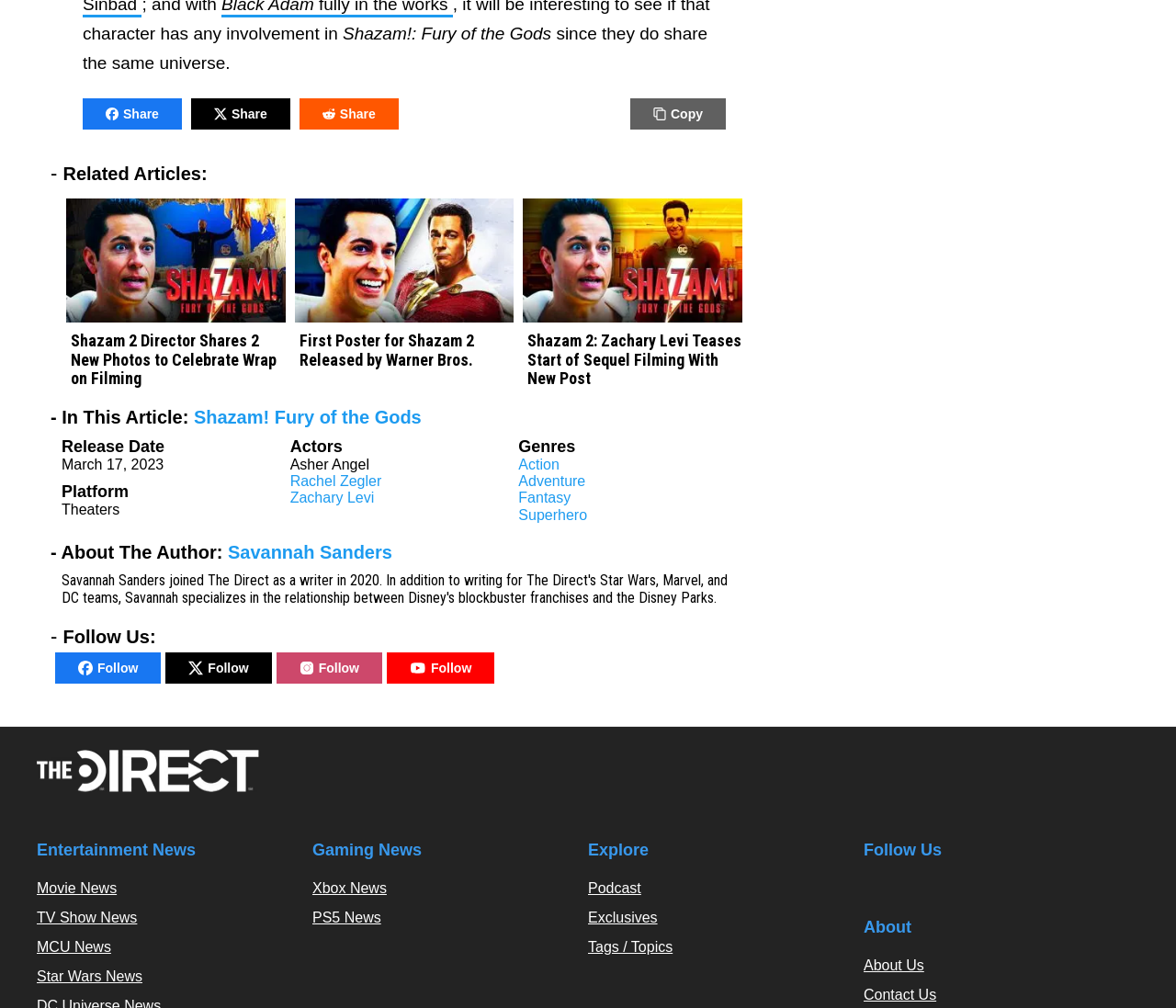Please identify the bounding box coordinates of the element that needs to be clicked to perform the following instruction: "Read related article about Shazam 2 Director Shares 2 New Photos to Celebrate Wrap on Filming".

[0.052, 0.306, 0.247, 0.329]